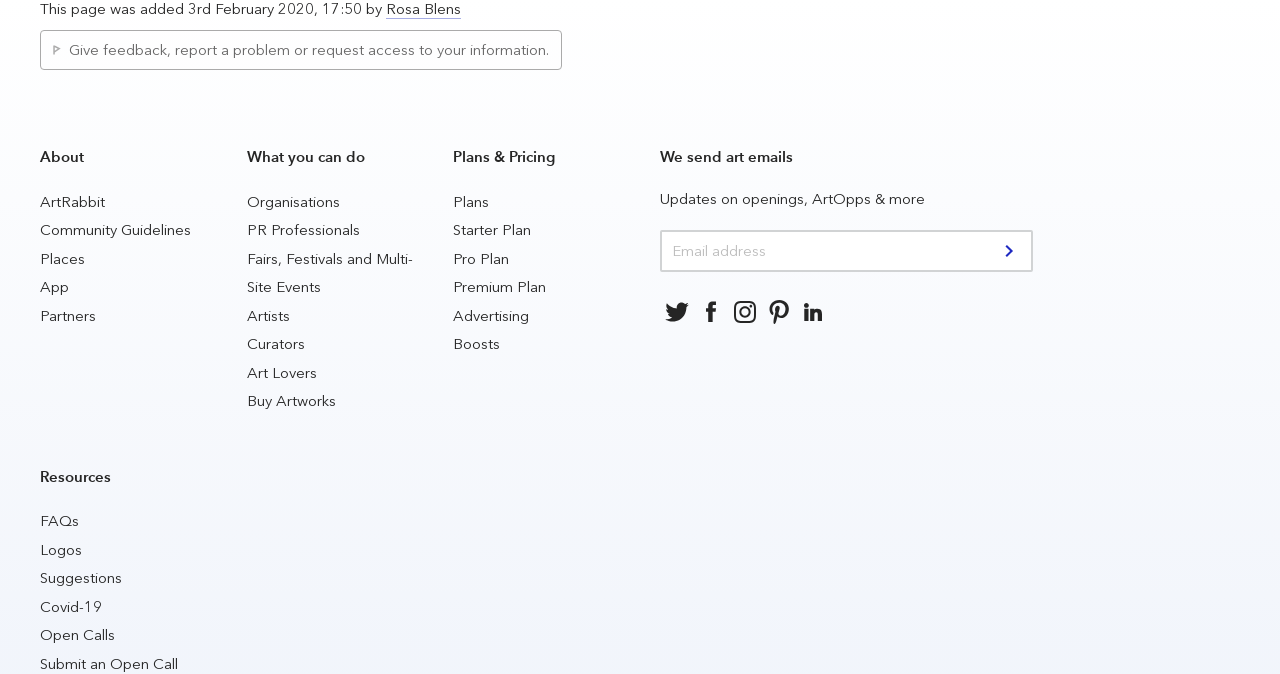What is the purpose of the 'About' section?
Using the image provided, answer with just one word or phrase.

To provide information about the website